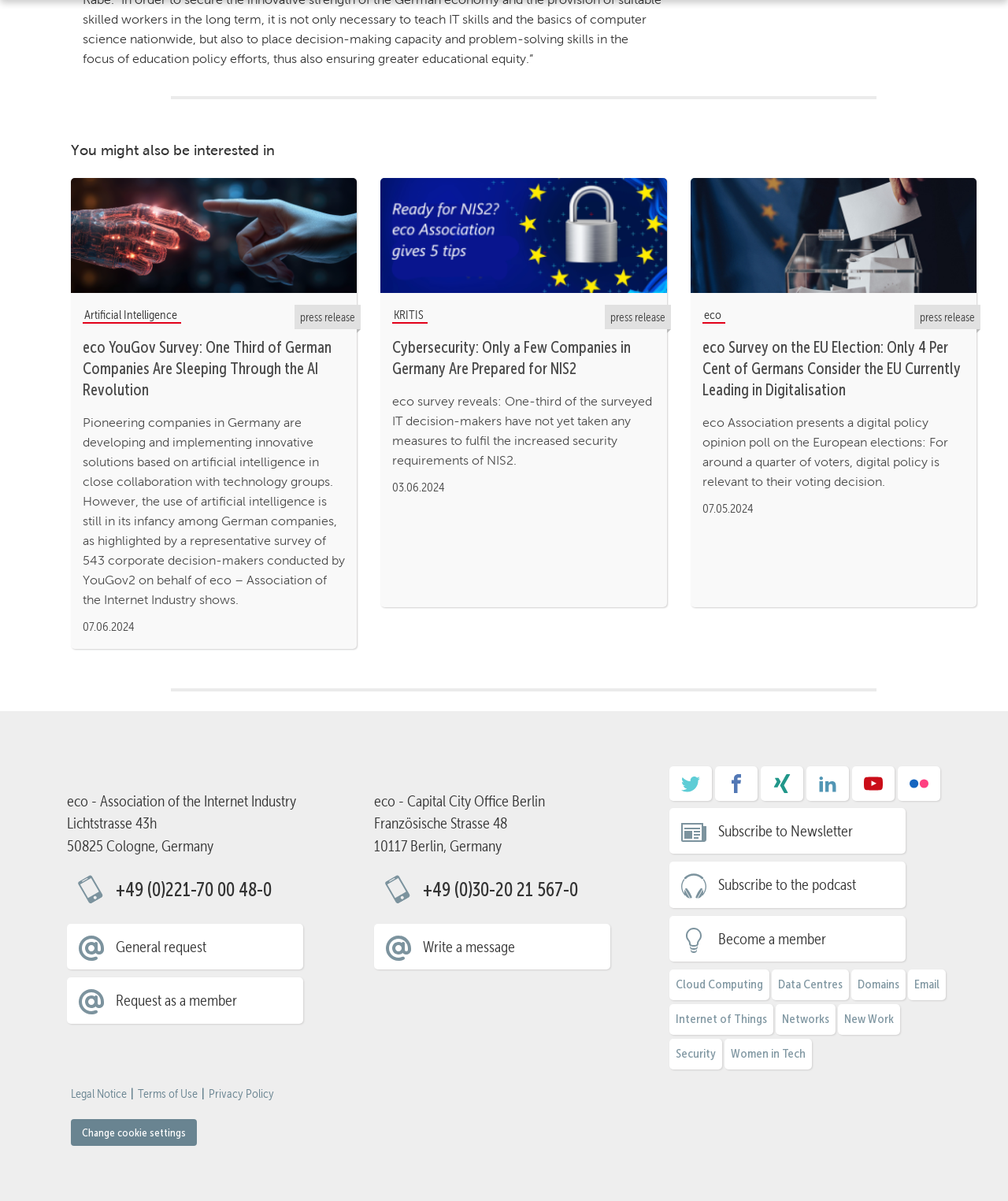Provide the bounding box coordinates of the area you need to click to execute the following instruction: "Click on the link 'eco Survey on the EU Election: Only 4 Per Cent of Germans Consider the EU Currently Leading in Digitalisation'".

[0.685, 0.19, 0.969, 0.201]